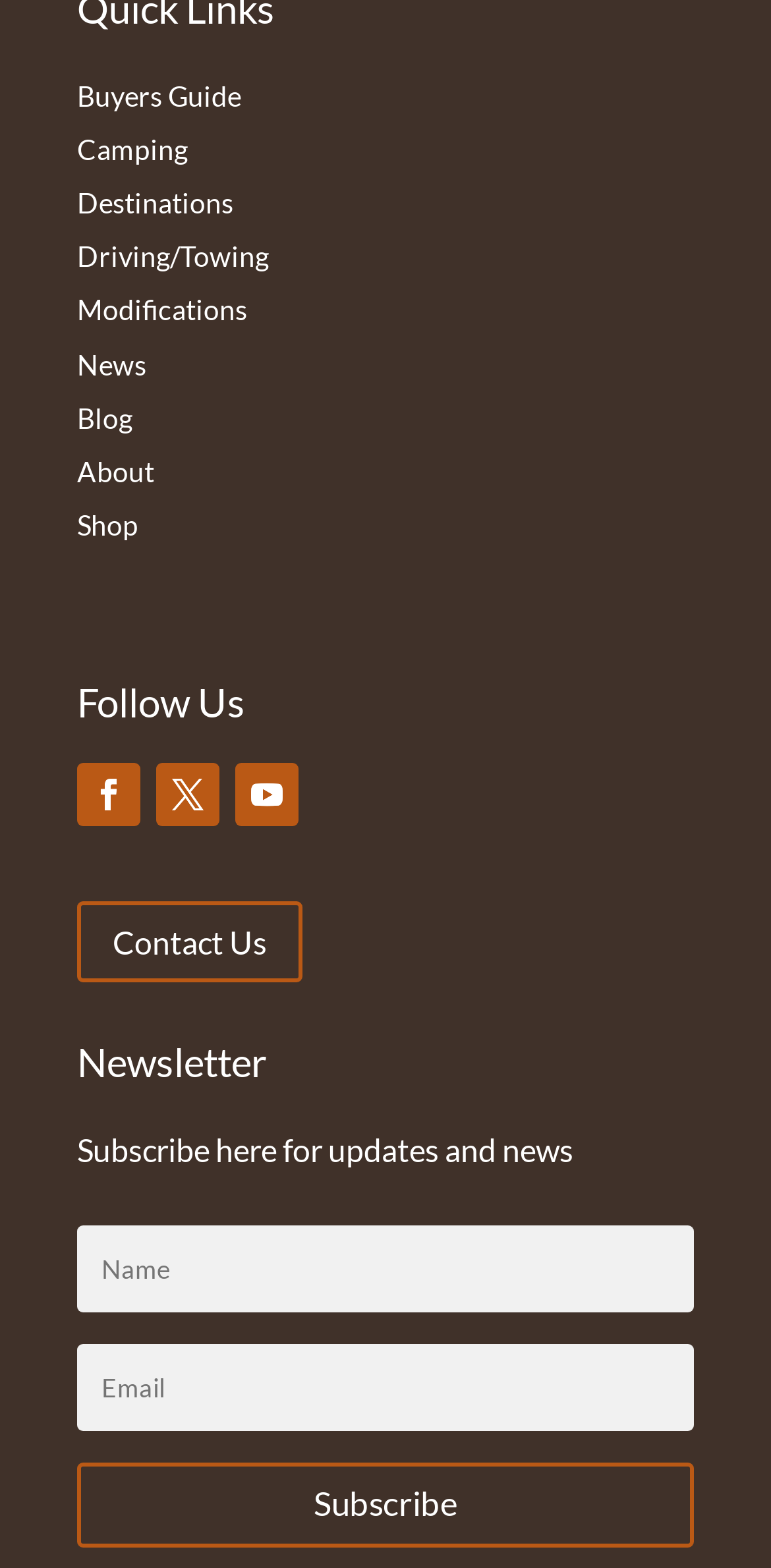Please predict the bounding box coordinates of the element's region where a click is necessary to complete the following instruction: "Contact Us". The coordinates should be represented by four float numbers between 0 and 1, i.e., [left, top, right, bottom].

[0.1, 0.575, 0.392, 0.627]